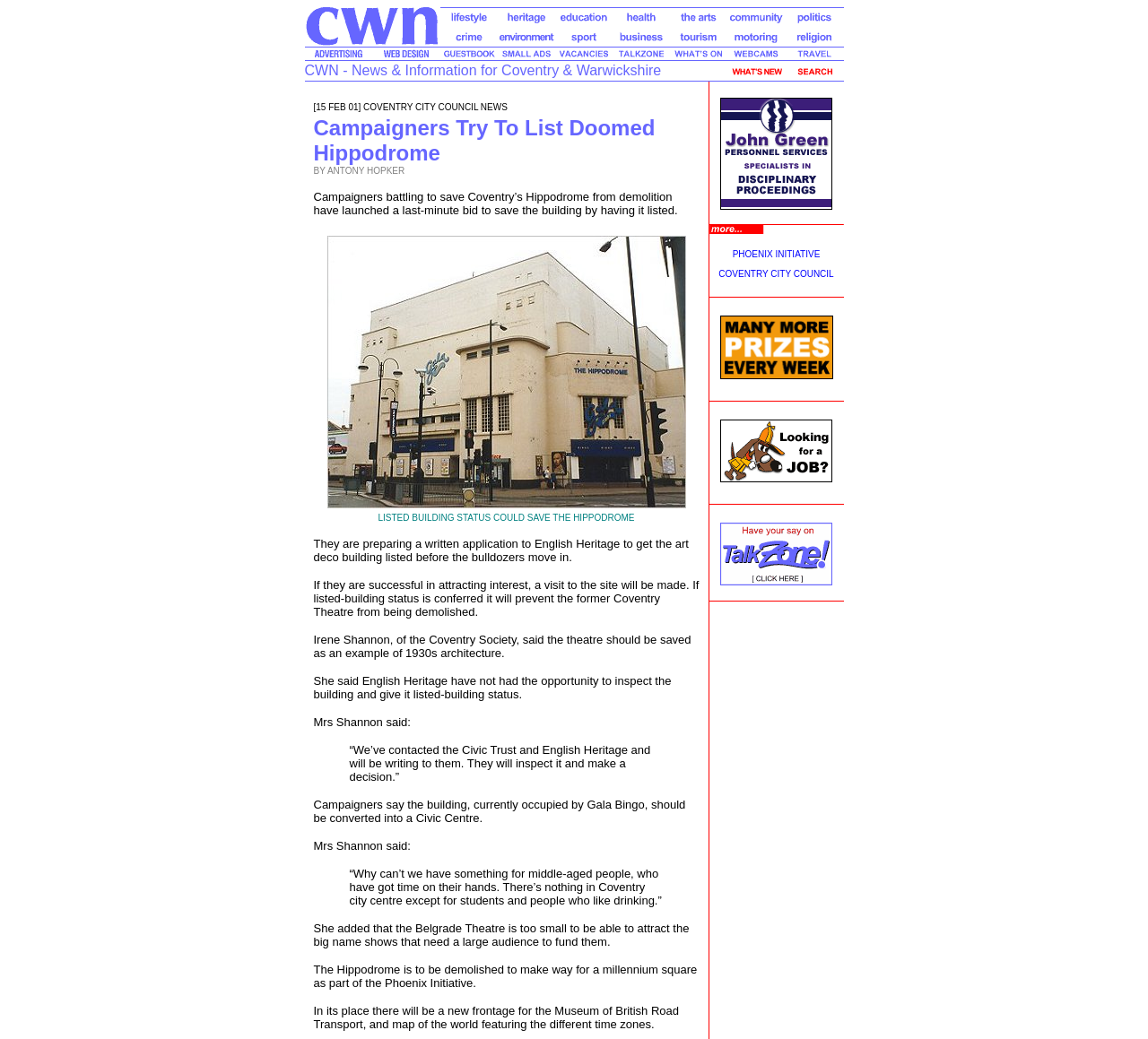Identify the bounding box coordinates of the section that should be clicked to achieve the task described: "Click on Lifestyle News".

[0.383, 0.014, 0.433, 0.028]